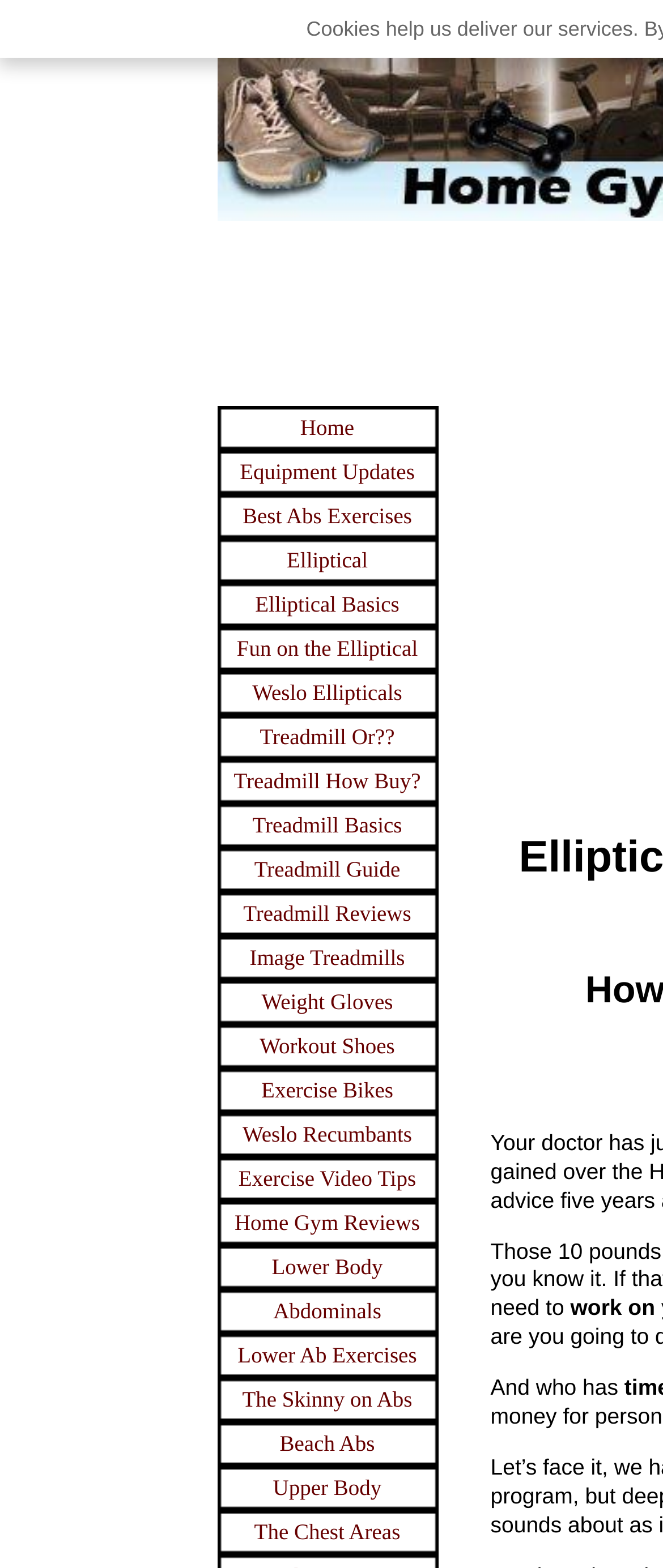Give the bounding box coordinates for this UI element: "The Skinny on Abs". The coordinates should be four float numbers between 0 and 1, arranged as [left, top, right, bottom].

[0.327, 0.879, 0.66, 0.907]